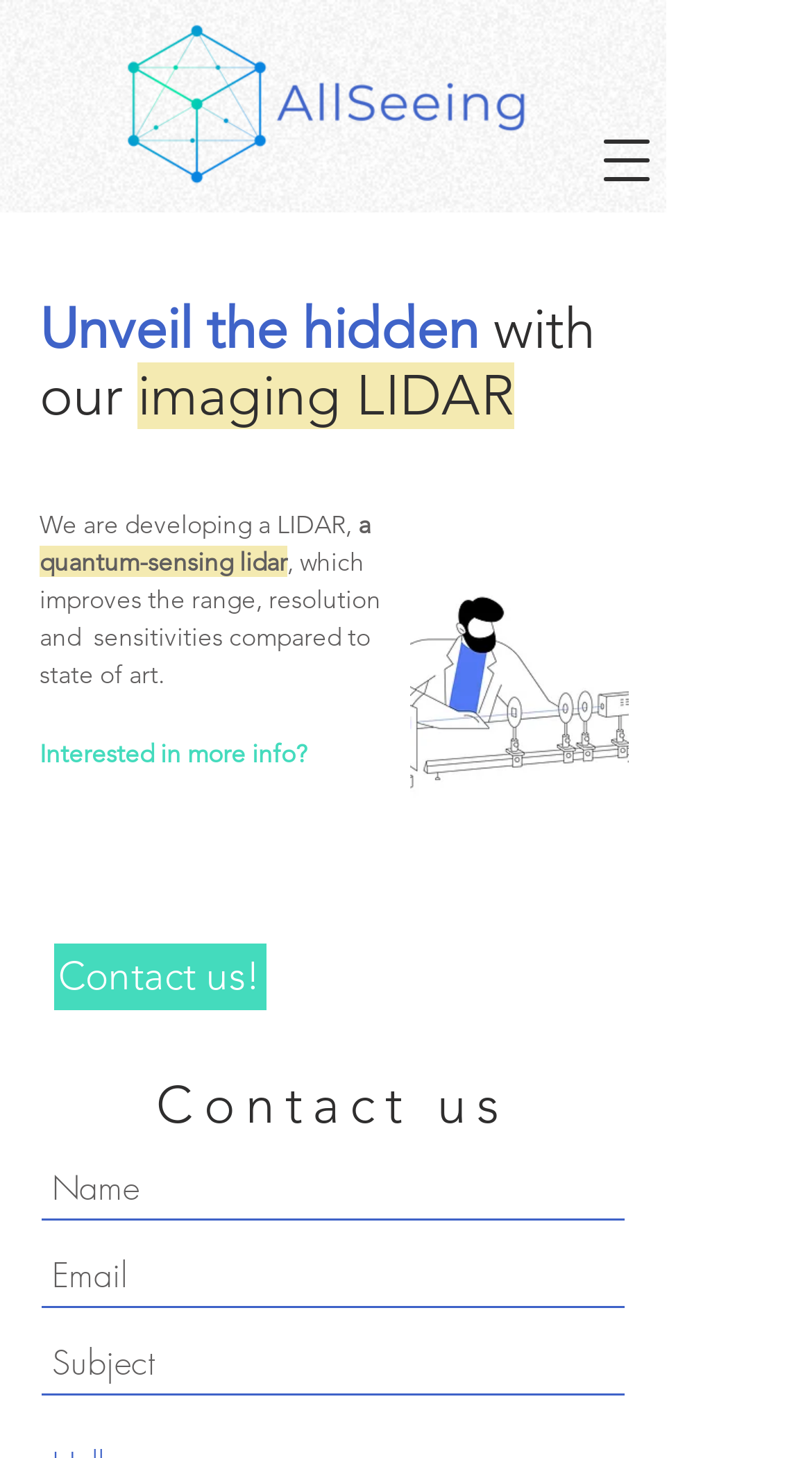Please give a succinct answer to the question in one word or phrase:
What is the company name?

AllSeeing